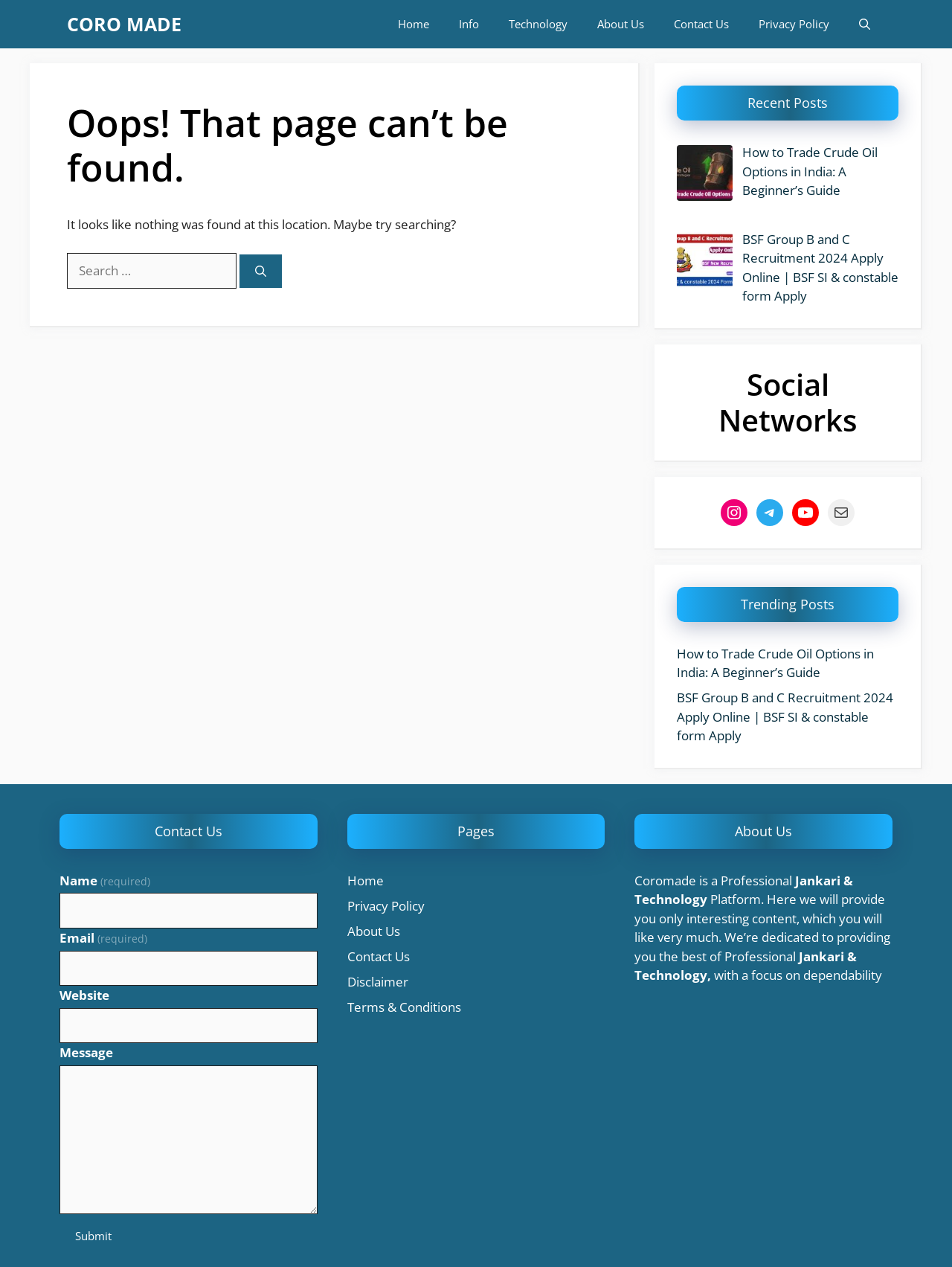Predict the bounding box for the UI component with the following description: "CORO MADE".

[0.07, 0.0, 0.191, 0.038]